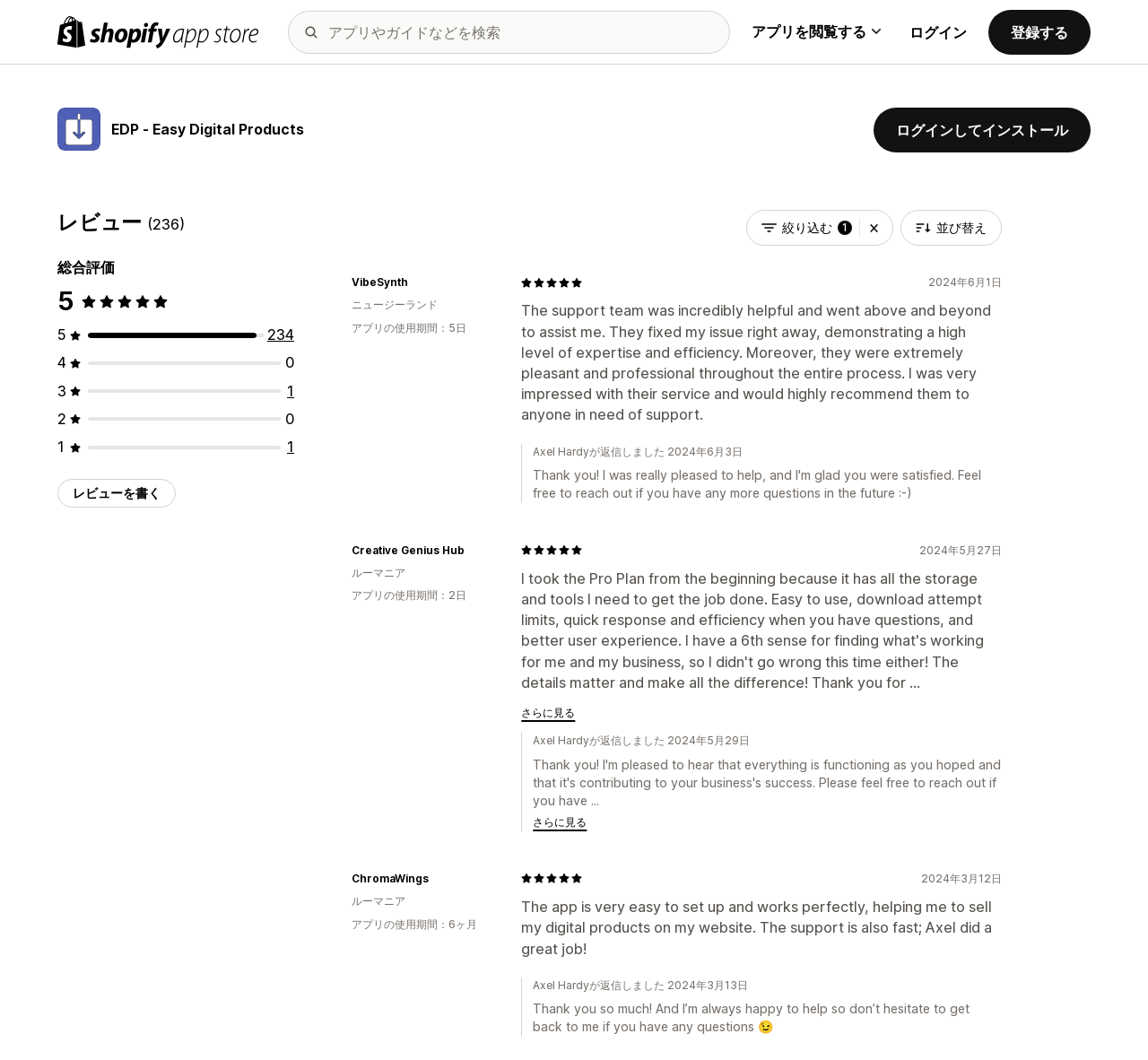Consider the image and give a detailed and elaborate answer to the question: 
What is the country of the reviewer 'VibeSynth'?

The country of the reviewer 'VibeSynth' can be found in the review section where it says 'ニュージーランド'. This indicates that the reviewer 'VibeSynth' is from New Zealand.